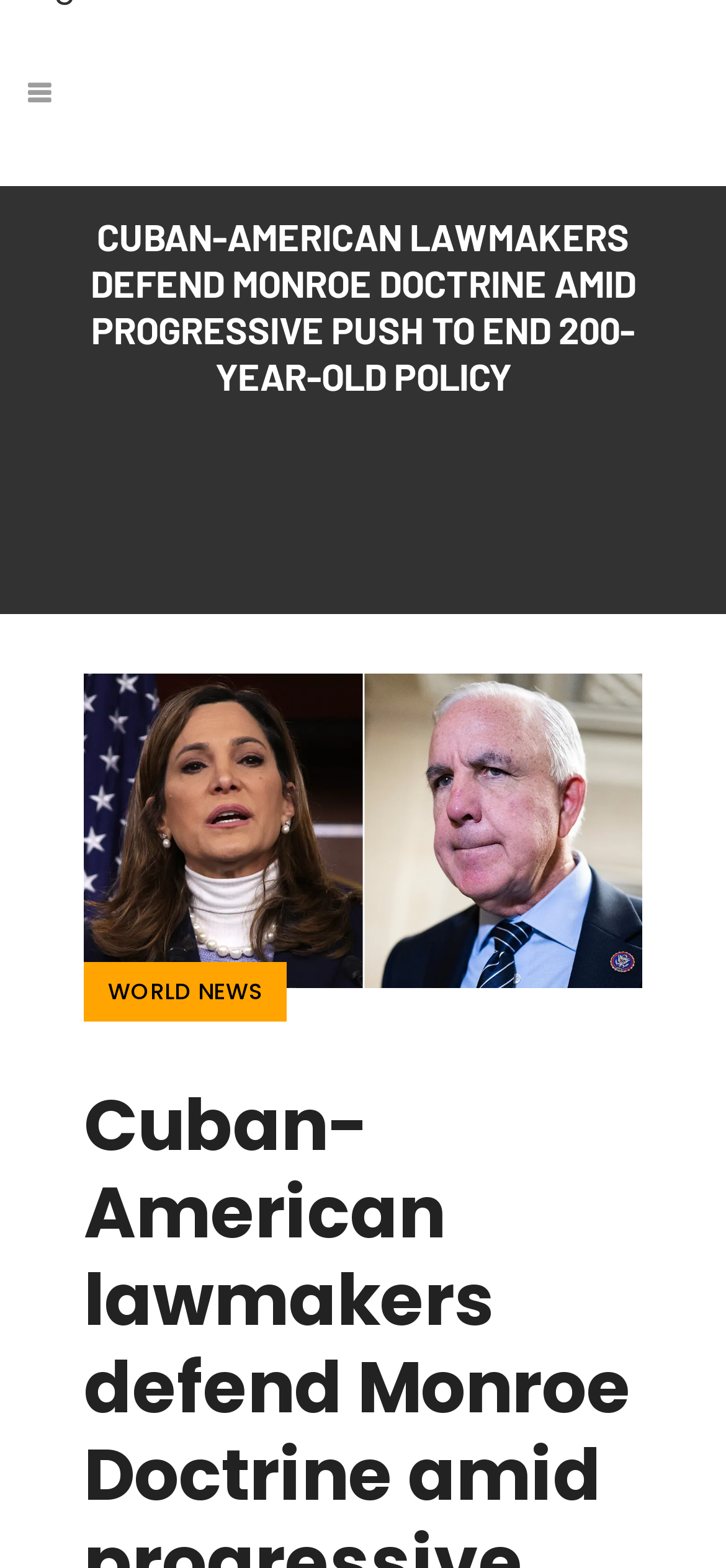Please locate and retrieve the main header text of the webpage.

CUBAN-AMERICAN LAWMAKERS DEFEND MONROE DOCTRINE AMID PROGRESSIVE PUSH TO END 200-YEAR-OLD POLICY